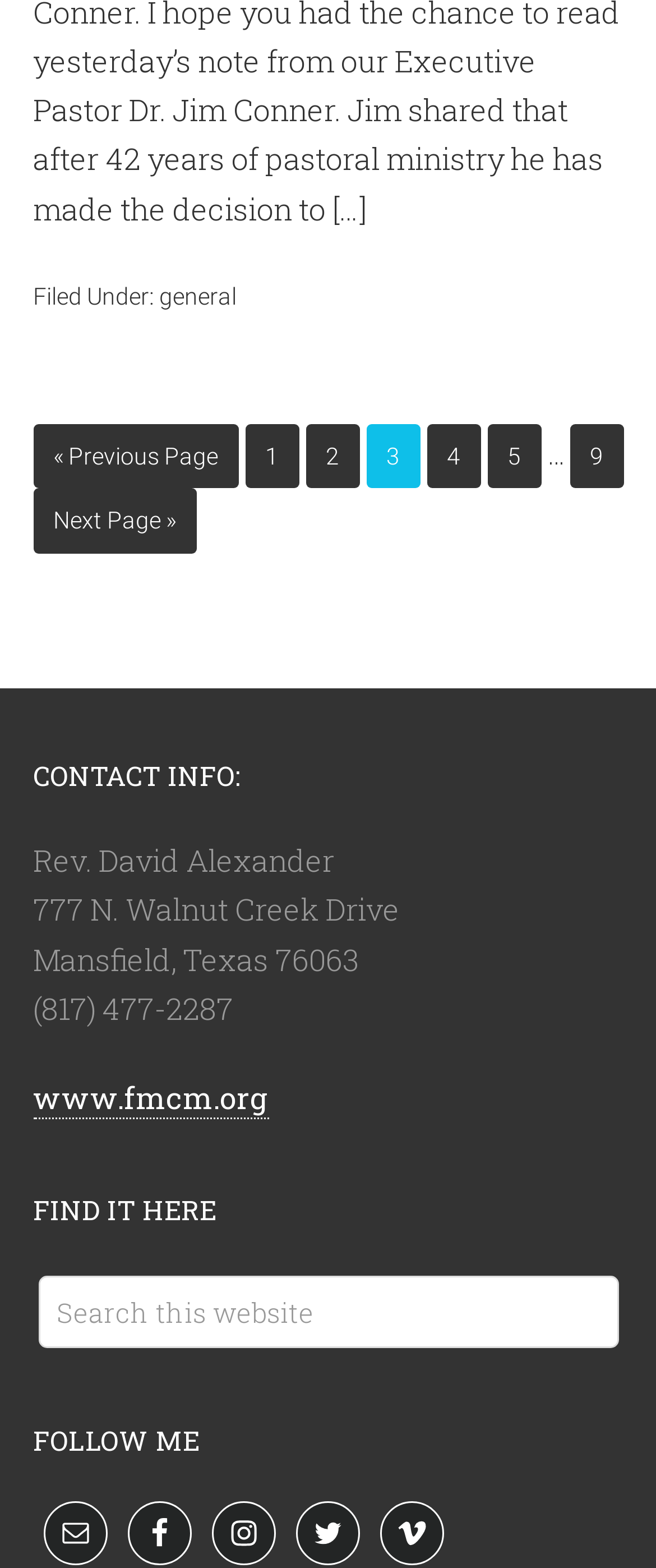Pinpoint the bounding box coordinates for the area that should be clicked to perform the following instruction: "Click on the 'www_fmcm.org' link".

[0.05, 0.687, 0.409, 0.714]